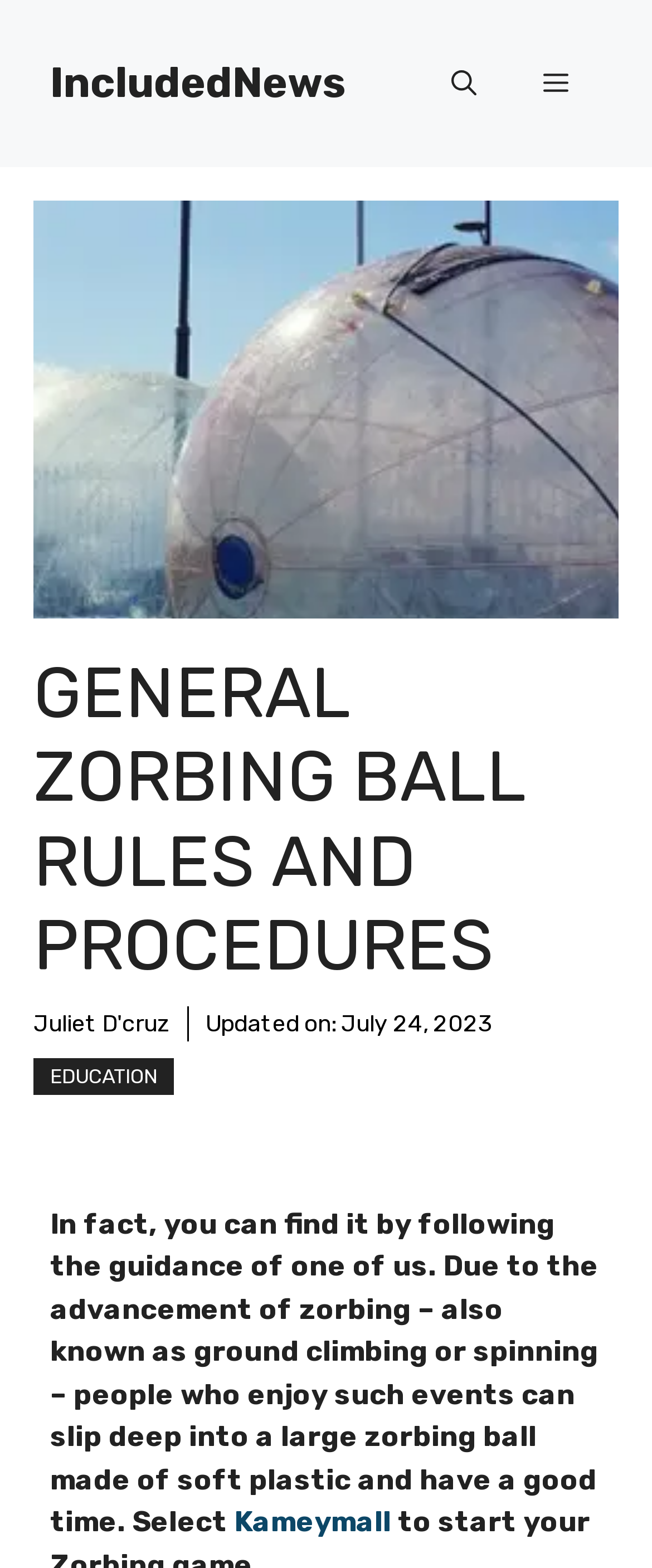When was the article updated?
Please craft a detailed and exhaustive response to the question.

I determined the update date of the article by reading the static text element with the text 'Updated on:' and the adjacent time element with the date 'July 24, 2023'.